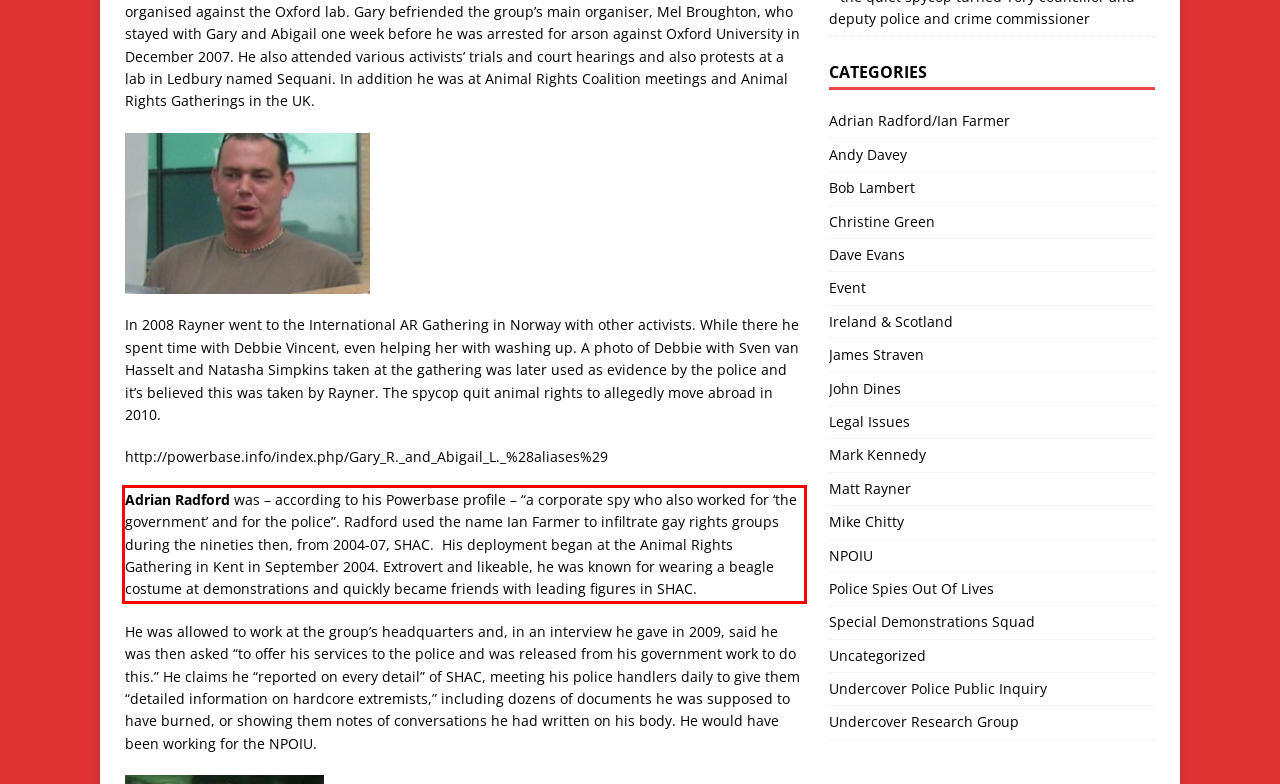Given a webpage screenshot, locate the red bounding box and extract the text content found inside it.

Adrian Radford was – according to his Powerbase profile – “a corporate spy who also worked for ‘the government’ and for the police”. Radford used the name Ian Farmer to infiltrate gay rights groups during the nineties then, from 2004-07, SHAC. His deployment began at the Animal Rights Gathering in Kent in September 2004. Extrovert and likeable, he was known for wearing a beagle costume at demonstrations and quickly became friends with leading figures in SHAC.